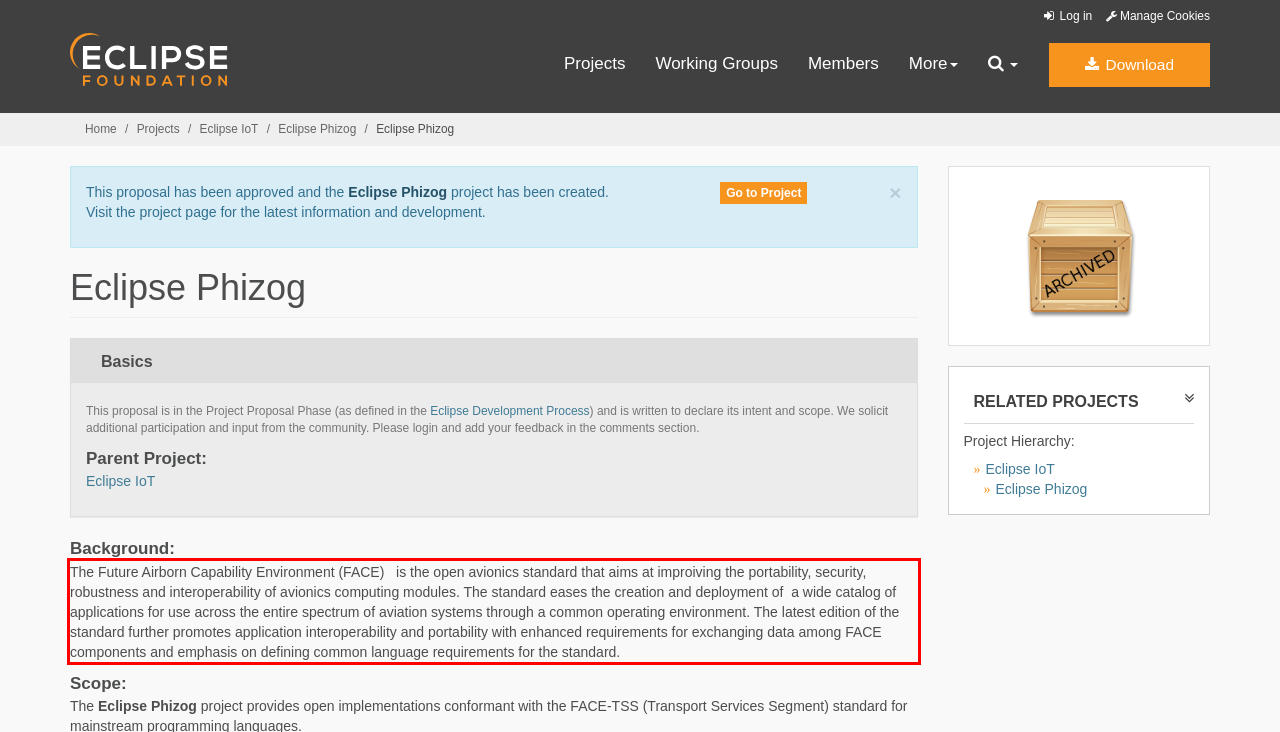You have a webpage screenshot with a red rectangle surrounding a UI element. Extract the text content from within this red bounding box.

The Future Airborn Capability Environment (FACE) is the open avionics standard that aims at improiving the portability, security, robustness and interoperability of avionics computing modules. The standard eases the creation and deployment of a wide catalog of applications for use across the entire spectrum of aviation systems through a common operating environment. The latest edition of the standard further promotes application interoperability and portability with enhanced requirements for exchanging data among FACE components and emphasis on defining common language requirements for the standard.